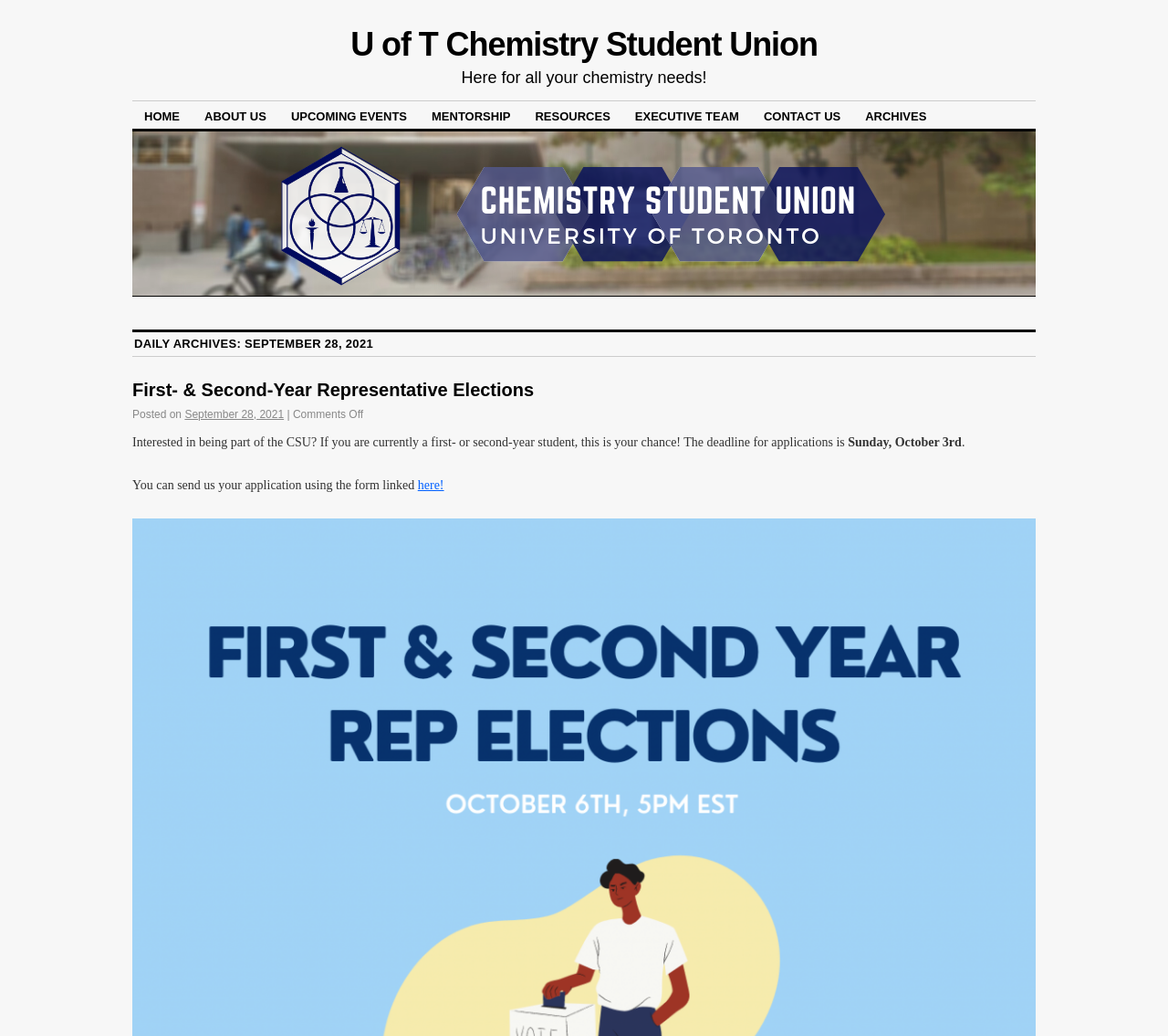Based on the element description, predict the bounding box coordinates (top-left x, top-left y, bottom-right x, bottom-right y) for the UI element in the screenshot: Contact Us

[0.644, 0.098, 0.73, 0.124]